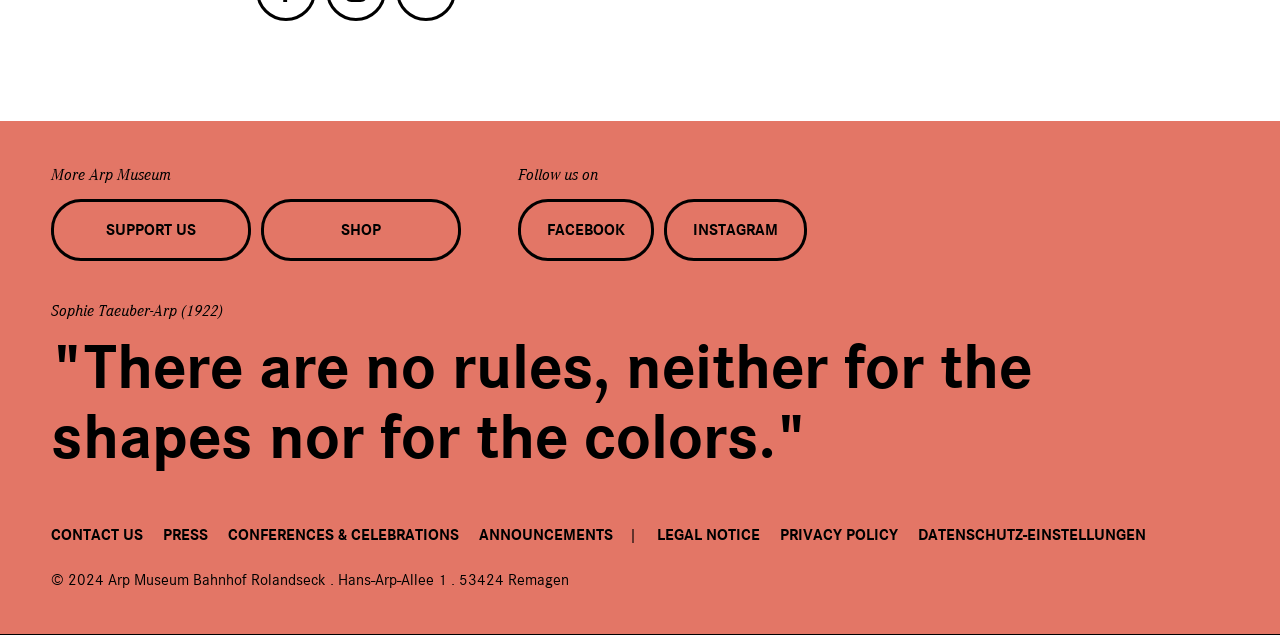Could you locate the bounding box coordinates for the section that should be clicked to accomplish this task: "View CONTACT US".

[0.04, 0.821, 0.112, 0.866]